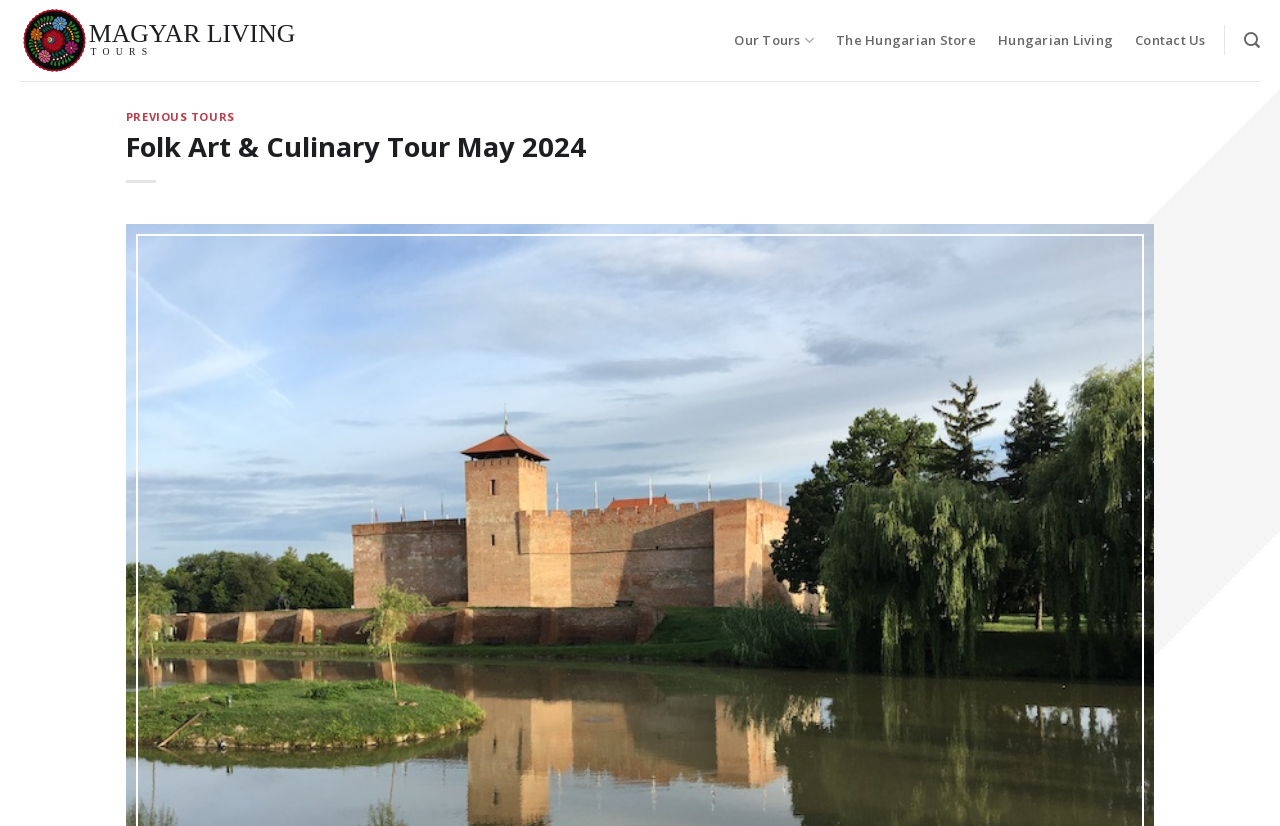Give a comprehensive overview of the webpage, including key elements.

The webpage is about a folk art and culinary tour in eastern and northeastern Hungary, specifically the "Folk Art & Culinary Tour May 2024" organized by Magyar Living Tours. 

At the top left corner, there is a logo of Magyar Living Tours, which is an image and a link. To the right of the logo, there are four links: "Our Tours", "The Hungarian Store", "Hungarian Living", and "Contact Us". The "Our Tours" link has a dropdown menu. 

On the far right side, there is a "Search" link. Below the top navigation bar, there are two headings: "PREVIOUS TOURS" and "Folk Art & Culinary Tour May 2024". Under the "PREVIOUS TOURS" heading, there is a link to previous tours. Under the "Folk Art & Culinary Tour May 2024" heading, there is a large section that takes up most of the page, but its content is not specified.